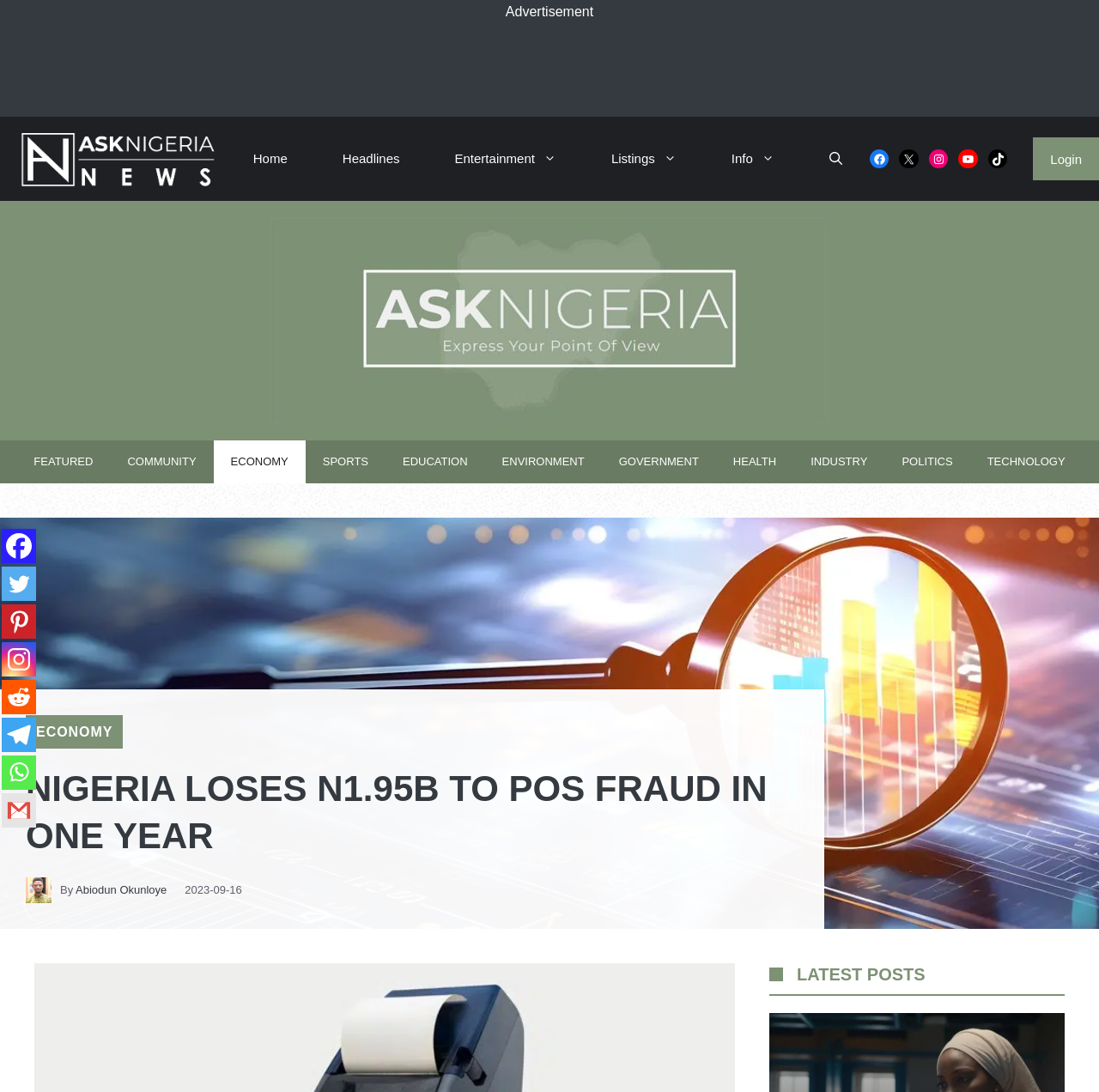Can you pinpoint the bounding box coordinates for the clickable element required for this instruction: "Submit a comment"? The coordinates should be four float numbers between 0 and 1, i.e., [left, top, right, bottom].

None